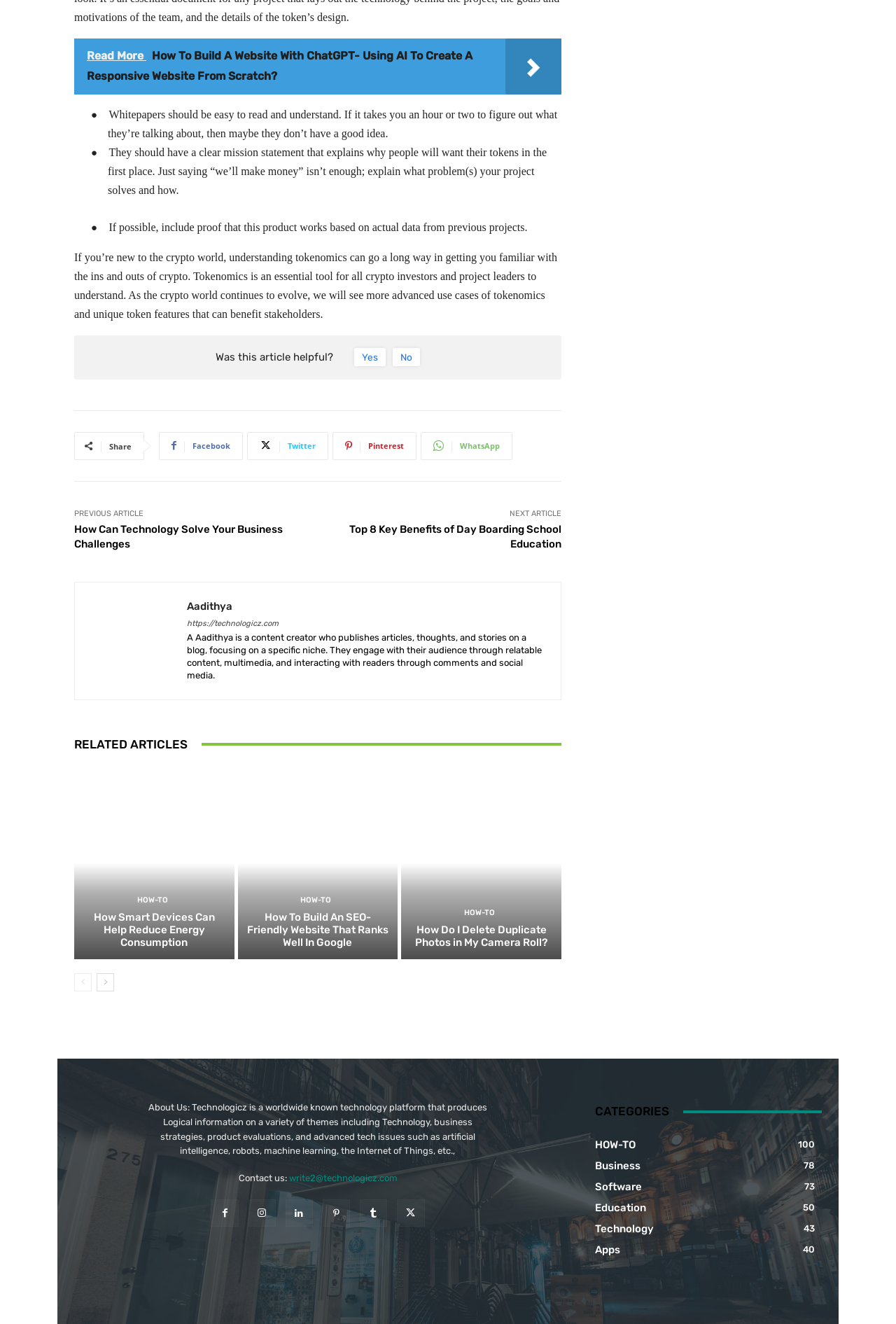Please find the bounding box coordinates for the clickable element needed to perform this instruction: "Visit supportuw.org".

None